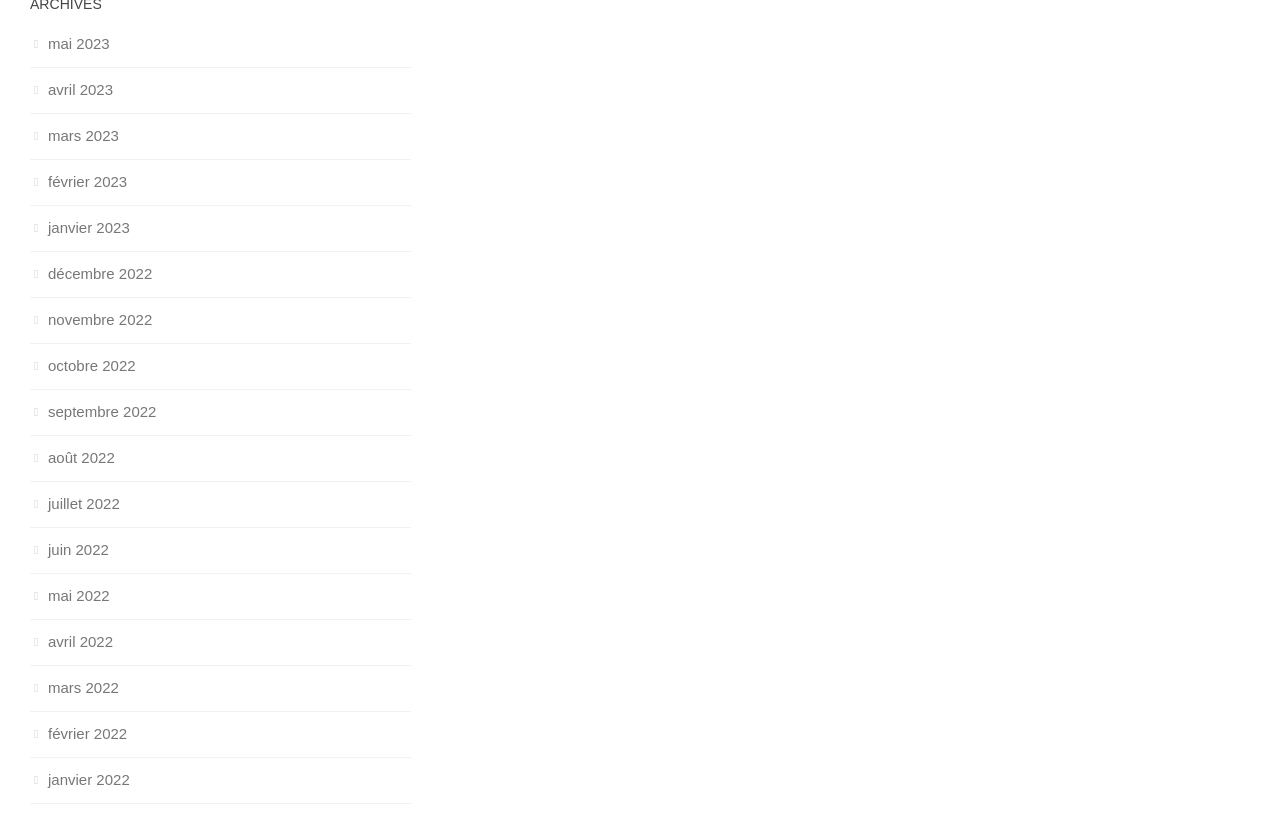Use a single word or phrase to answer this question: 
What is the most recent month listed?

mai 2023